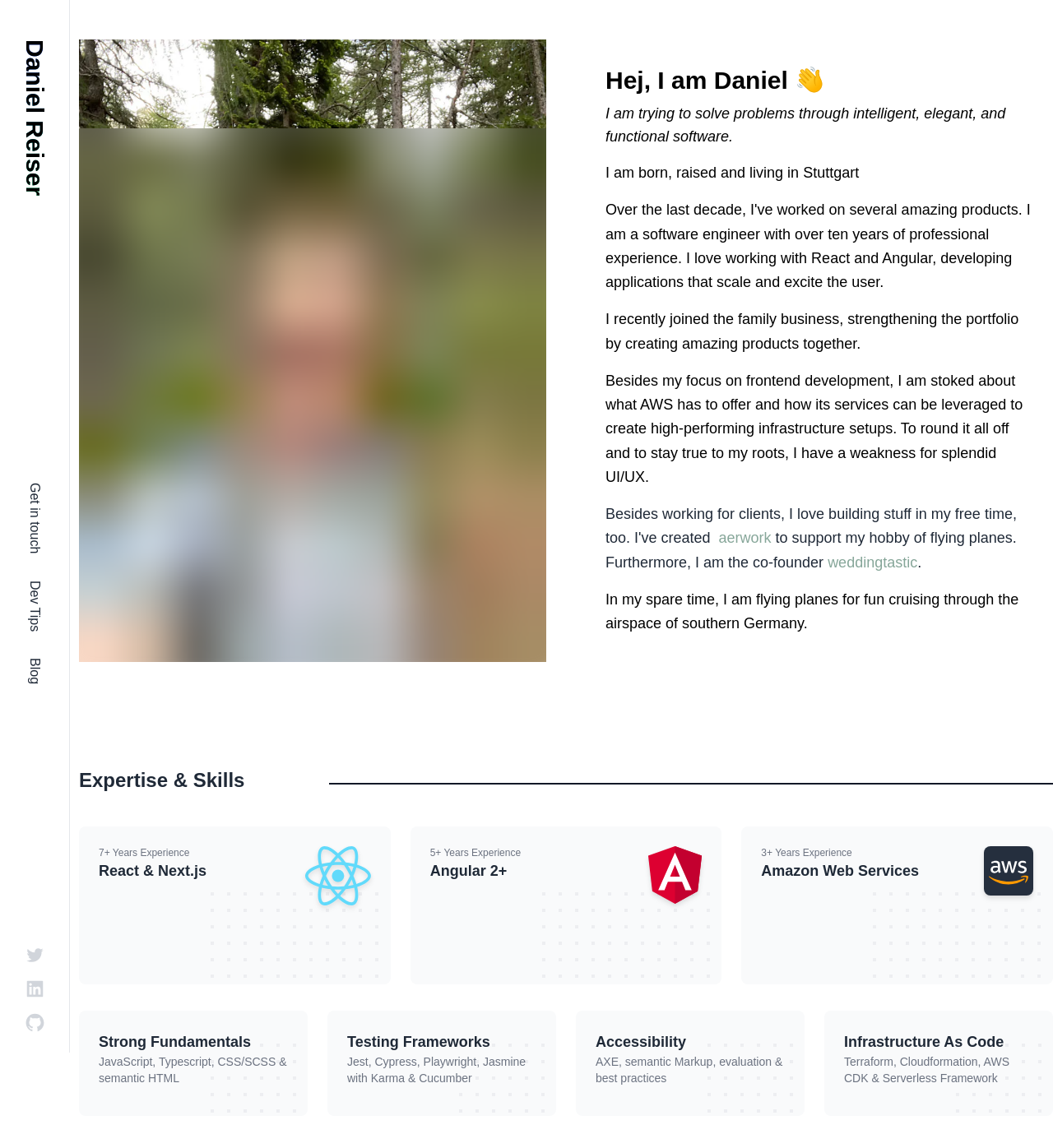Can you pinpoint the bounding box coordinates for the clickable element required for this instruction: "Check out Dev Tips"? The coordinates should be four float numbers between 0 and 1, i.e., [left, top, right, bottom].

[0.027, 0.505, 0.04, 0.55]